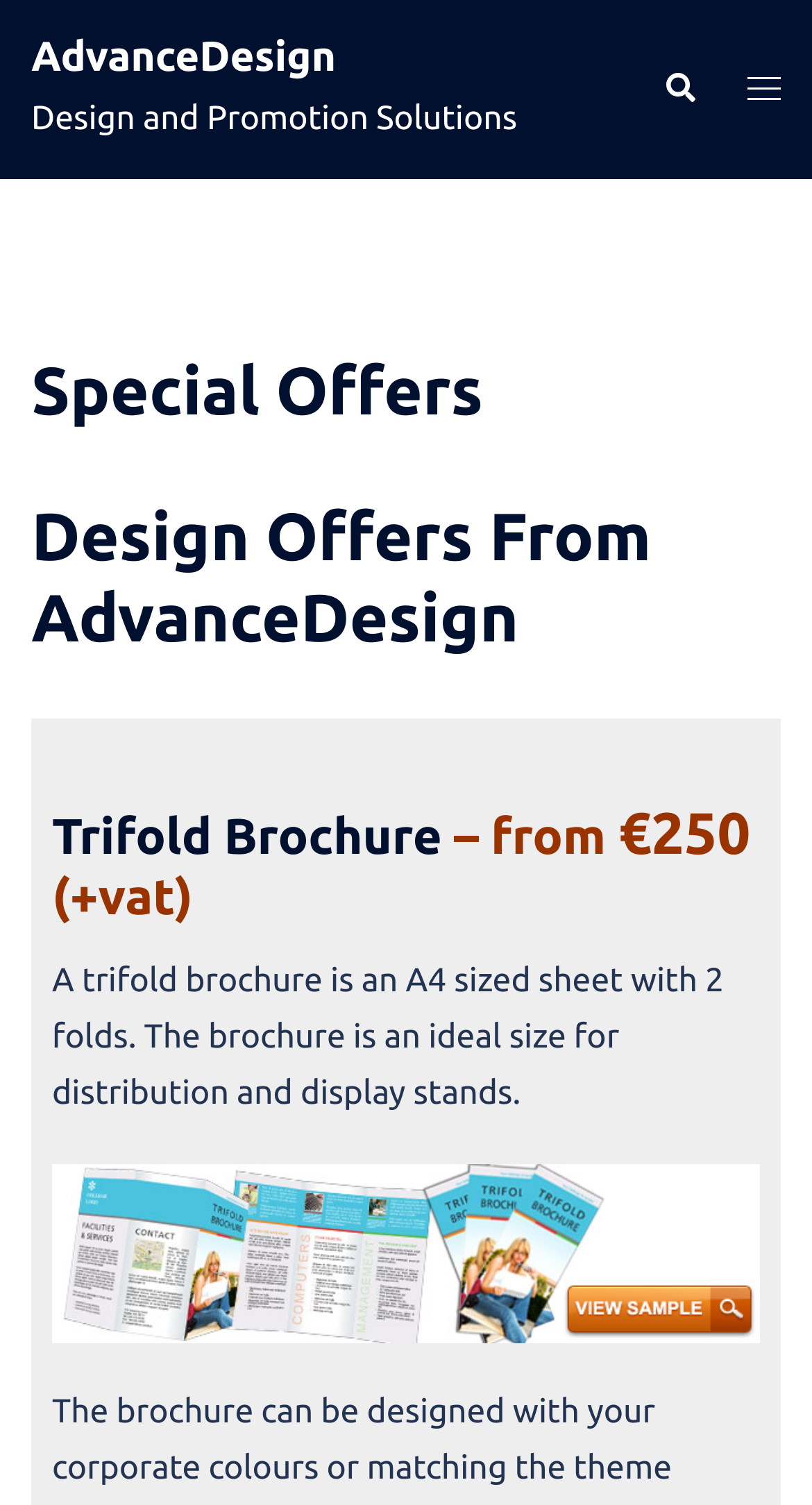Give a succinct answer to this question in a single word or phrase: 
What is the purpose of a trifold brochure?

distribution and display stands